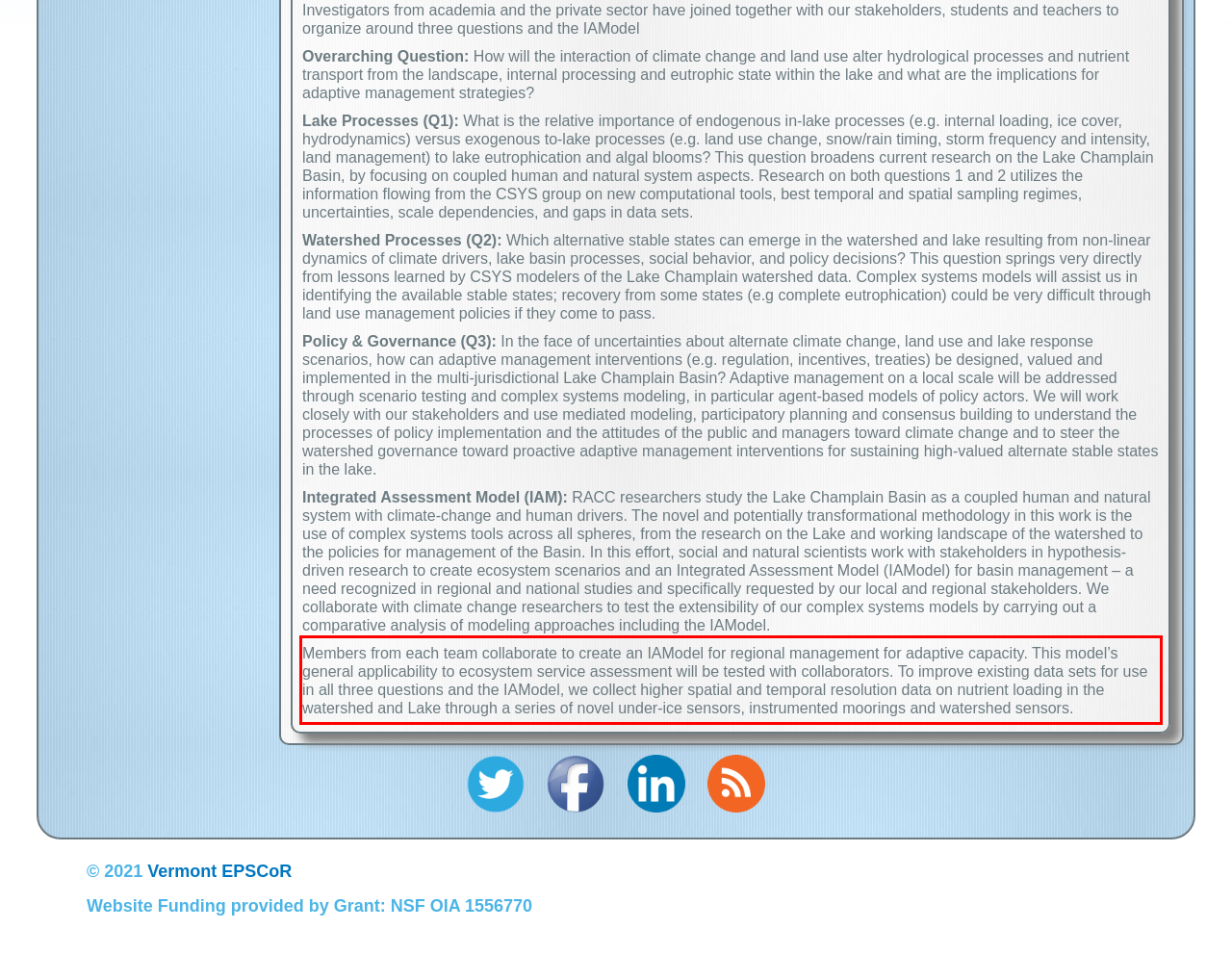Look at the provided screenshot of the webpage and perform OCR on the text within the red bounding box.

Members from each team collaborate to create an IAModel for regional management for adaptive capacity. This model’s general applicability to ecosystem service assessment will be tested with collaborators. To improve existing data sets for use in all three questions and the IAModel, we collect higher spatial and temporal resolution data on nutrient loading in the watershed and Lake through a series of novel under-ice sensors, instrumented moorings and watershed sensors.